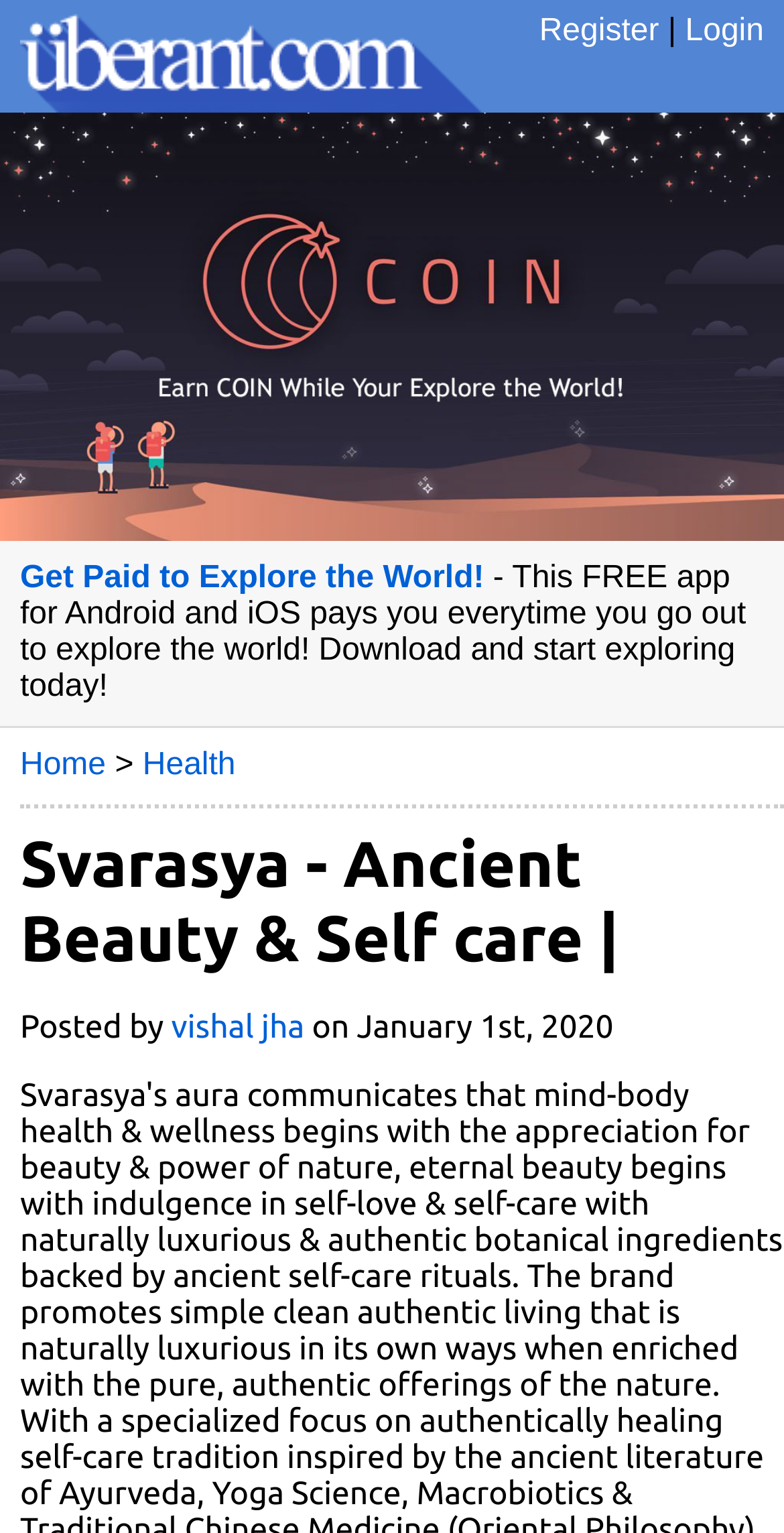Provide your answer in a single word or phrase: 
What is the topic of the article?

Exploring the world